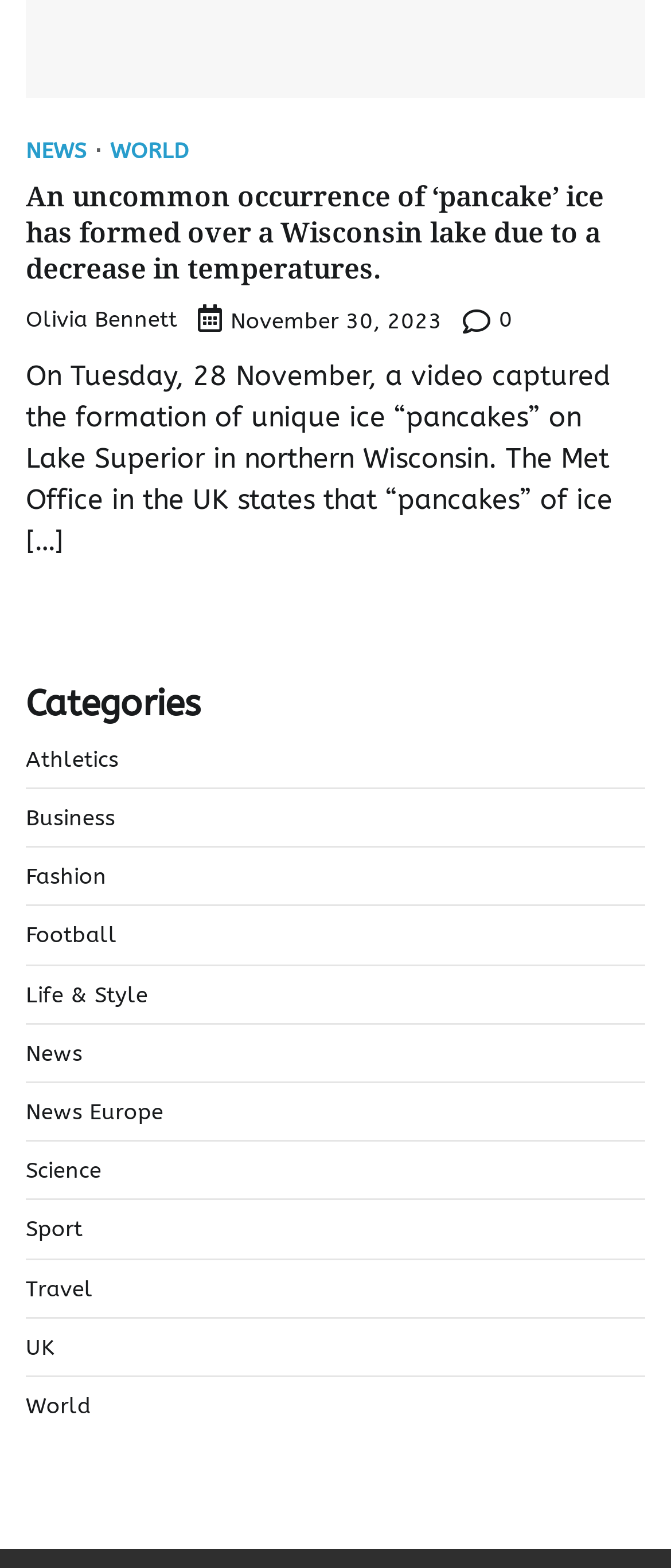What is the topic of the news article?
Using the image as a reference, answer the question with a short word or phrase.

Pancake ice